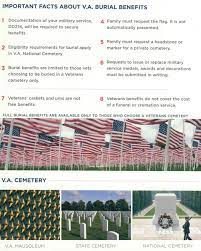Reply to the question with a brief word or phrase: Where can veterans be buried?

National cemeteries